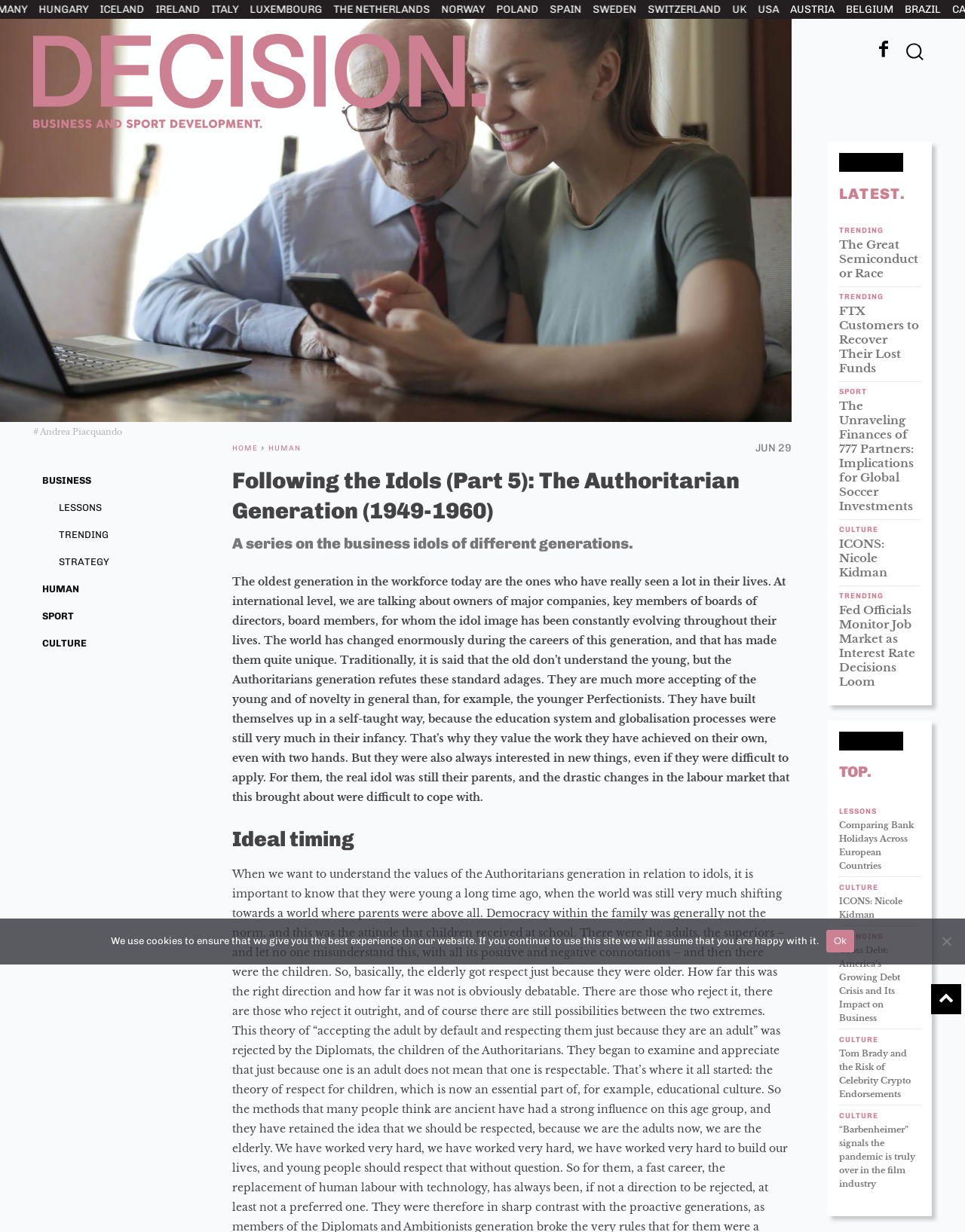Please respond to the question using a single word or phrase:
What is the name of the magazine?

Decision. Magazine